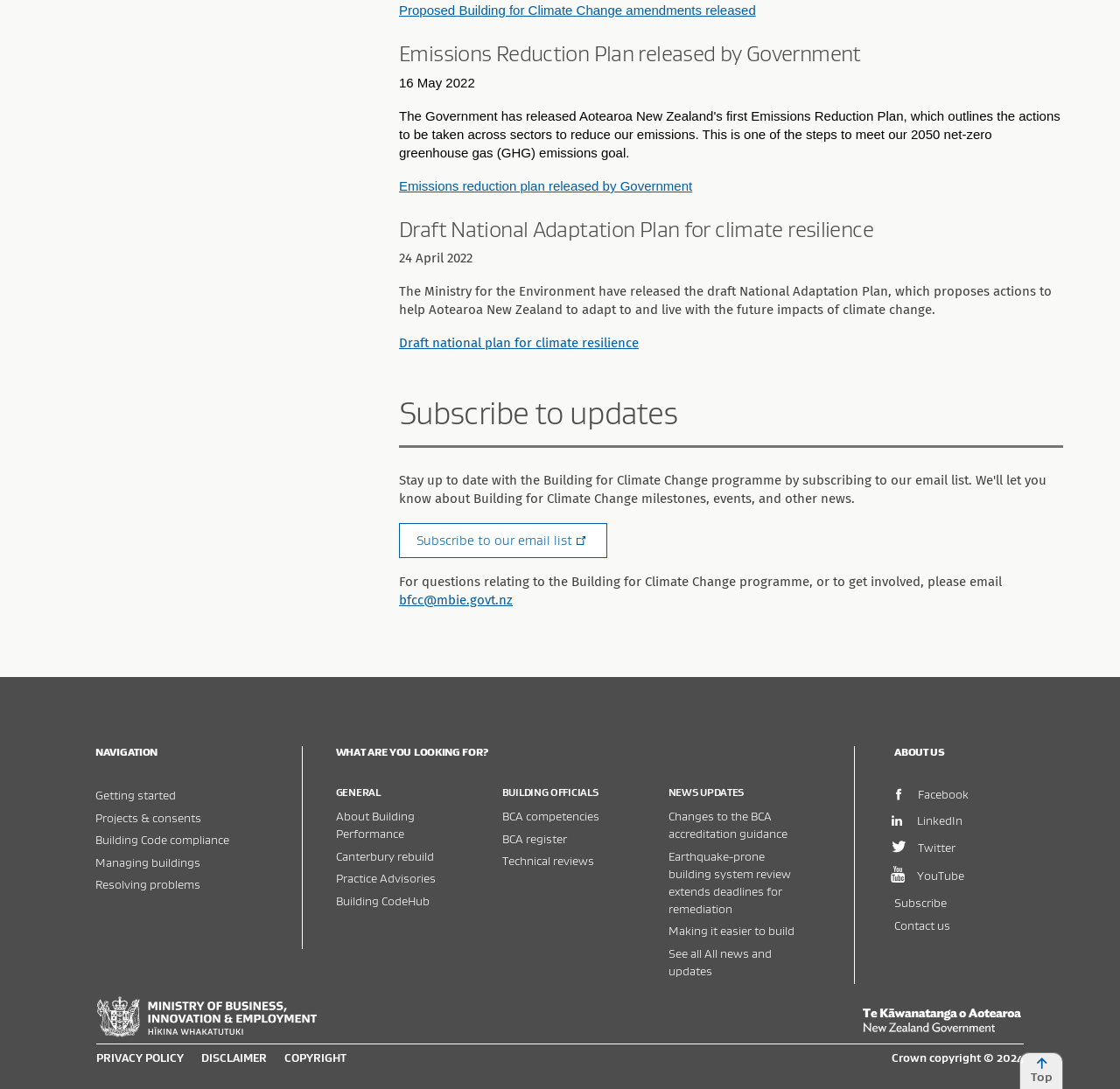Can you specify the bounding box coordinates for the region that should be clicked to fulfill this instruction: "Subscribe to the email list".

[0.356, 0.48, 0.542, 0.512]